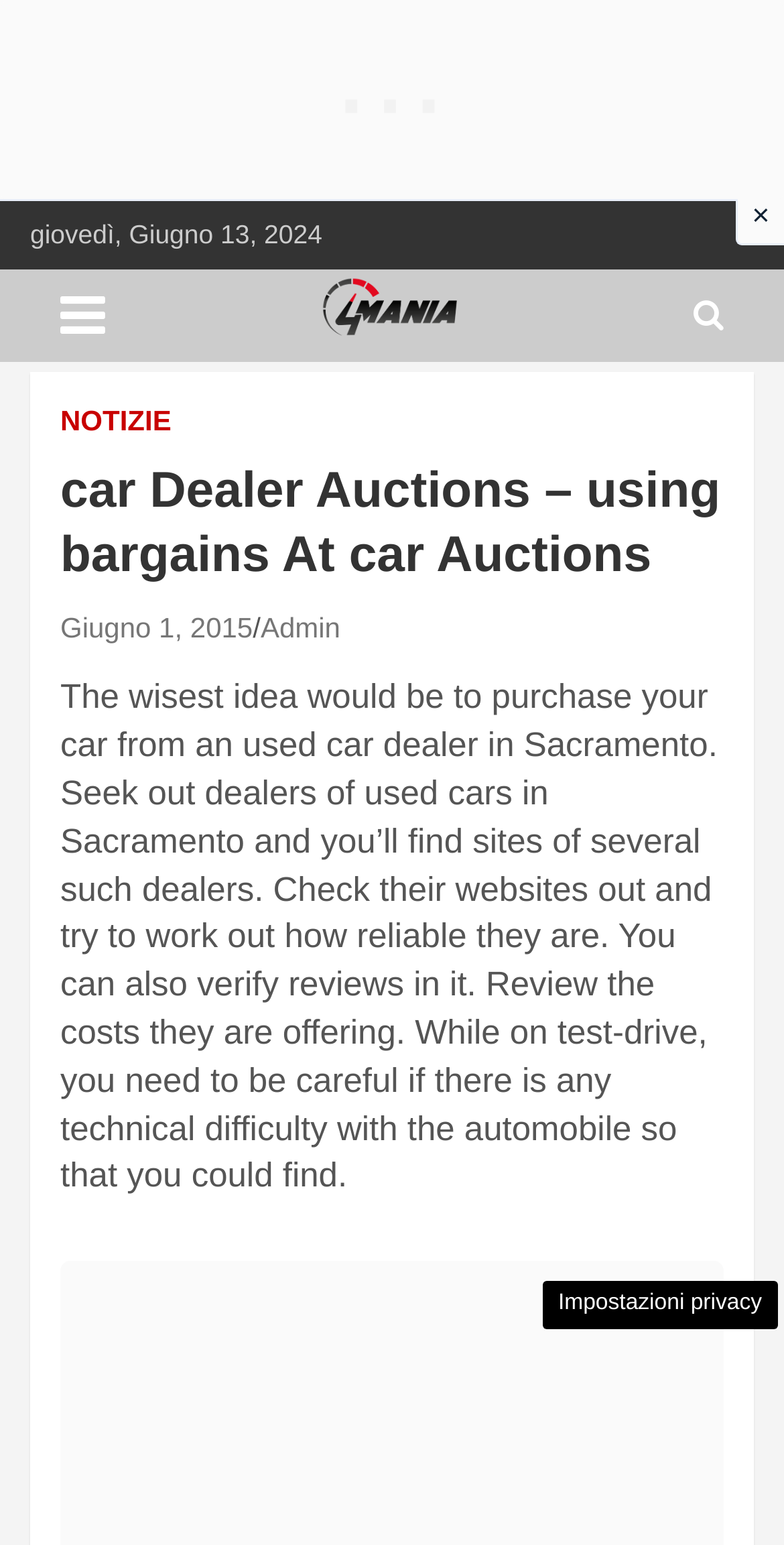What is the topic of the main text on the webpage?
Utilize the information in the image to give a detailed answer to the question.

The main text on the webpage discusses the importance of purchasing a car from a used car dealer in Sacramento. It provides advice on how to find reliable dealers and what to look for when reviewing their websites and test-driving cars.